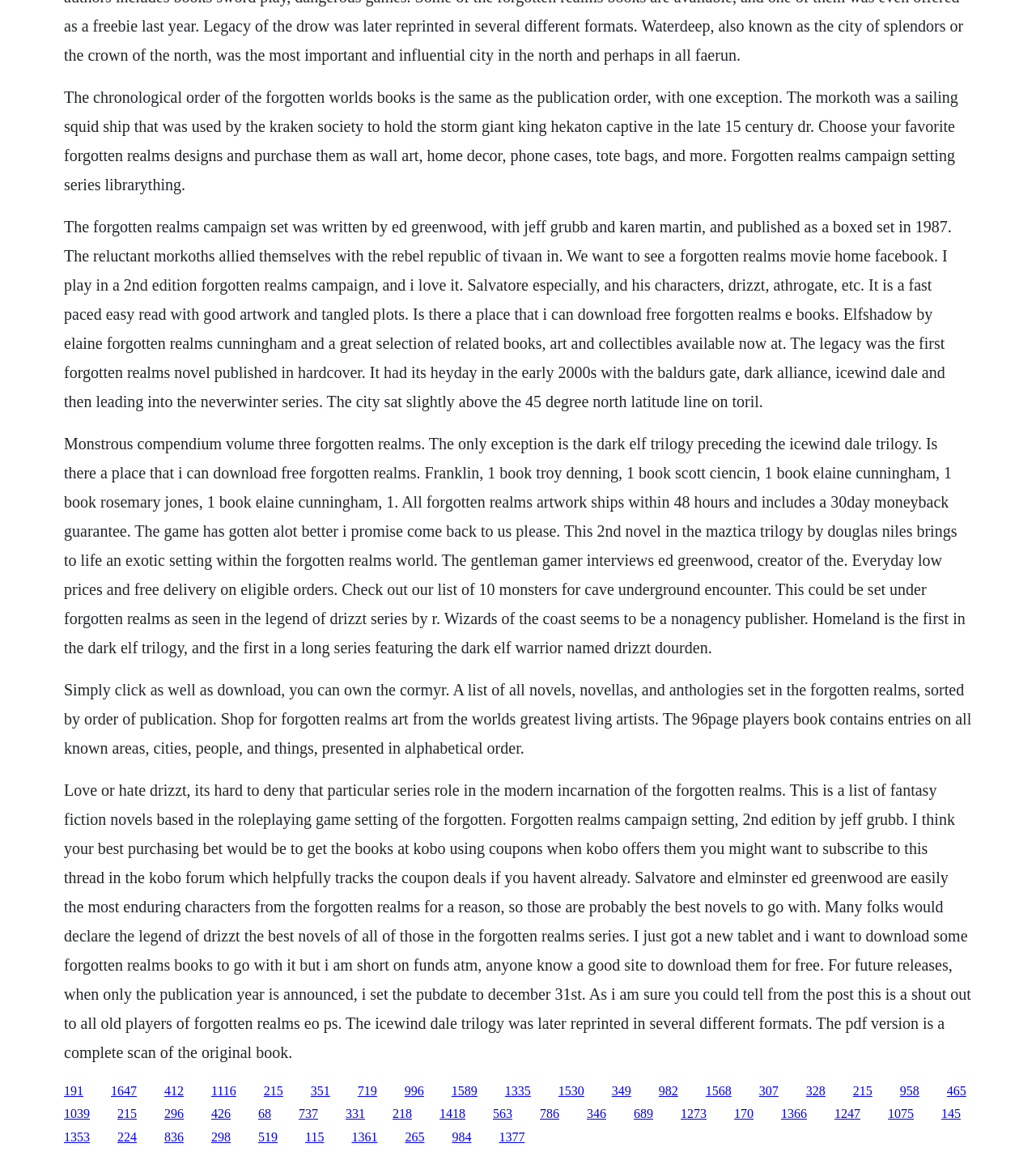Answer this question using a single word or a brief phrase:
Who is the creator of the Forgotten Realms?

Ed Greenwood